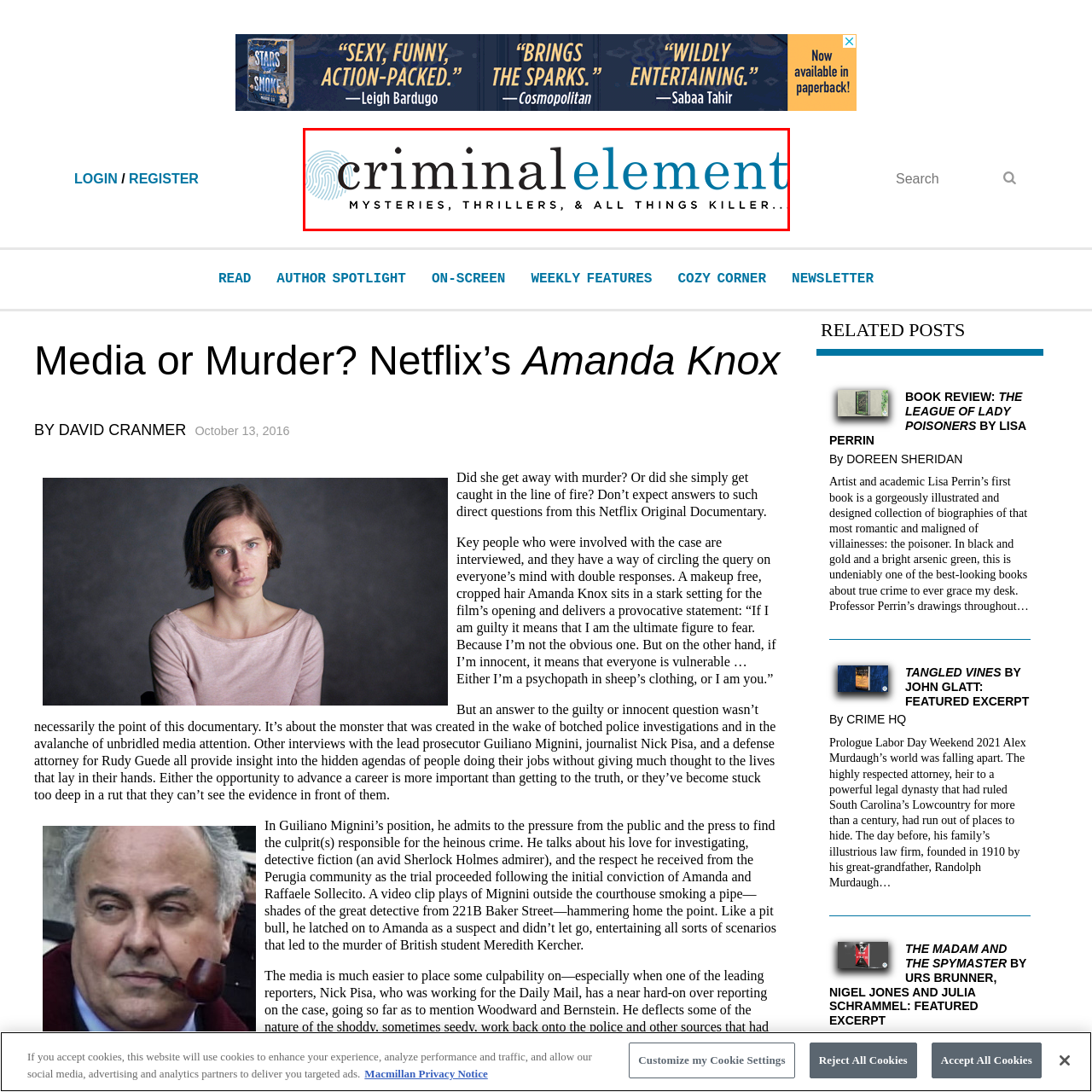Thoroughly describe the scene captured inside the red-bordered section of the image.

The image features the logo of "Criminal Element," a platform dedicated to exploring mysteries, thrillers, and true crime narratives. The design emphasizes the site’s focus with the word "criminal" in bold black and the word "element" in a striking blue, creating a compelling visual contrast. Accompanying the text is a subtle fingerprint graphic, hinting at the investigative nature of the content covered, which includes in-depth discussions and reviews on a variety of crime-related literature and media. Beneath the logo, the tagline "MYSTERIES, THRILLERS, & ALL THINGS KILLER..." succinctly encapsulates the essence of the platform, inviting readers to delve into the intriguing and often dark world of criminal storytelling.